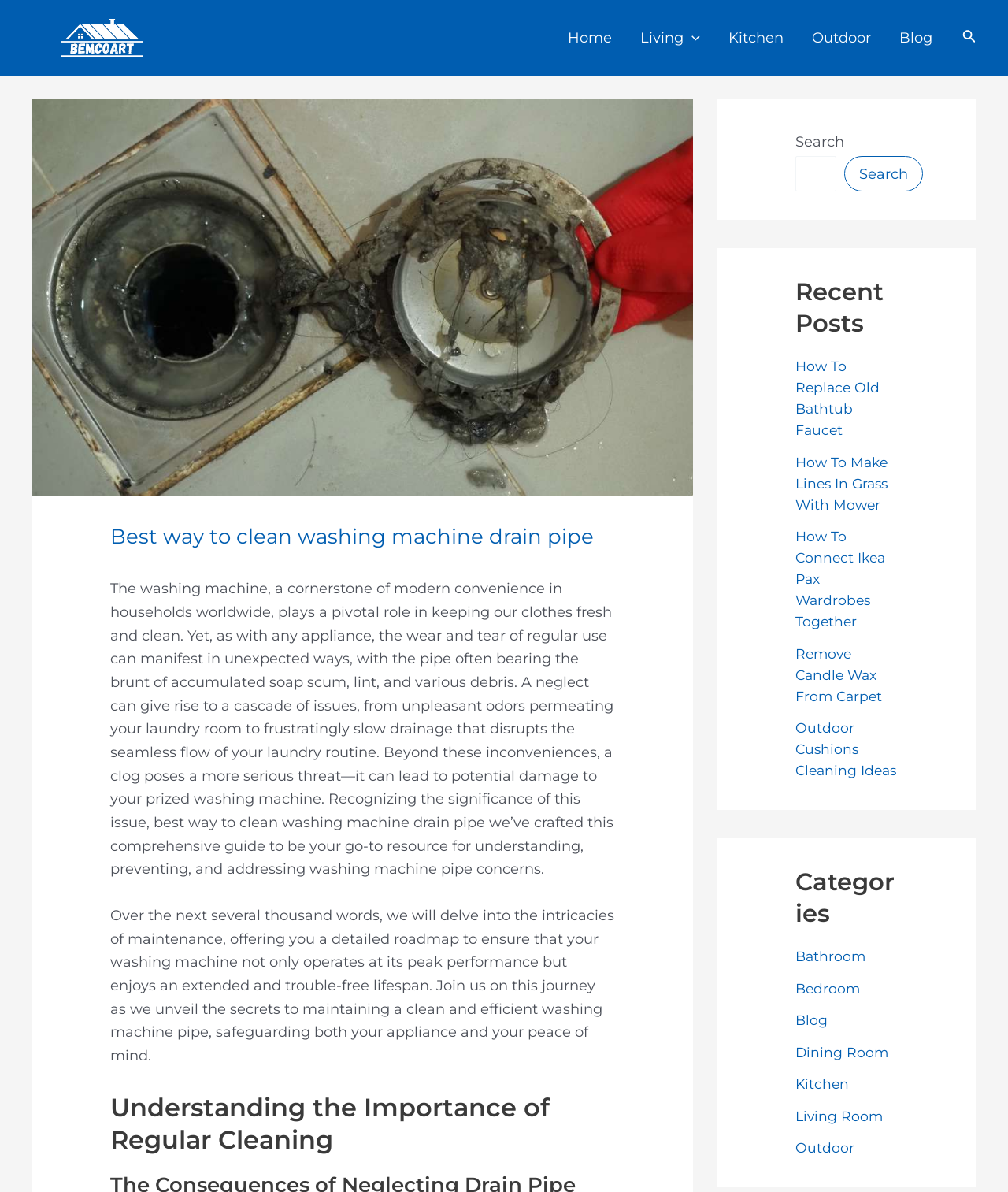Kindly provide the bounding box coordinates of the section you need to click on to fulfill the given instruction: "Click the link to view DIY information for essential wear and tear items".

None